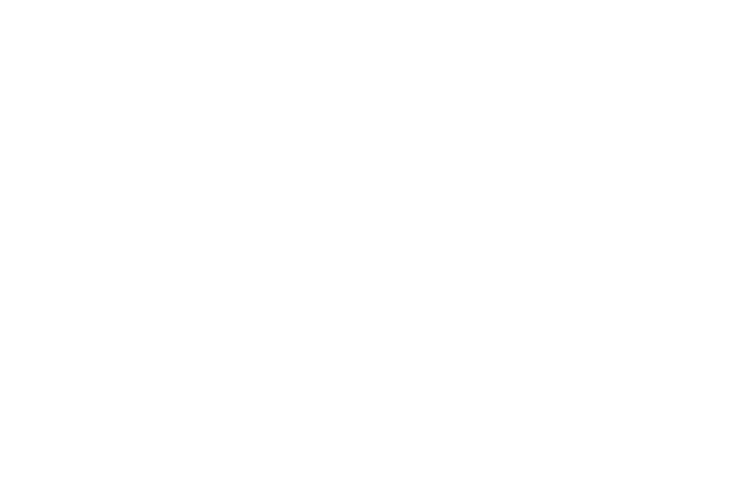Please answer the following question using a single word or phrase: 
What is the duration of the 'Fruitomania' event?

May 1 to May 5, 2017